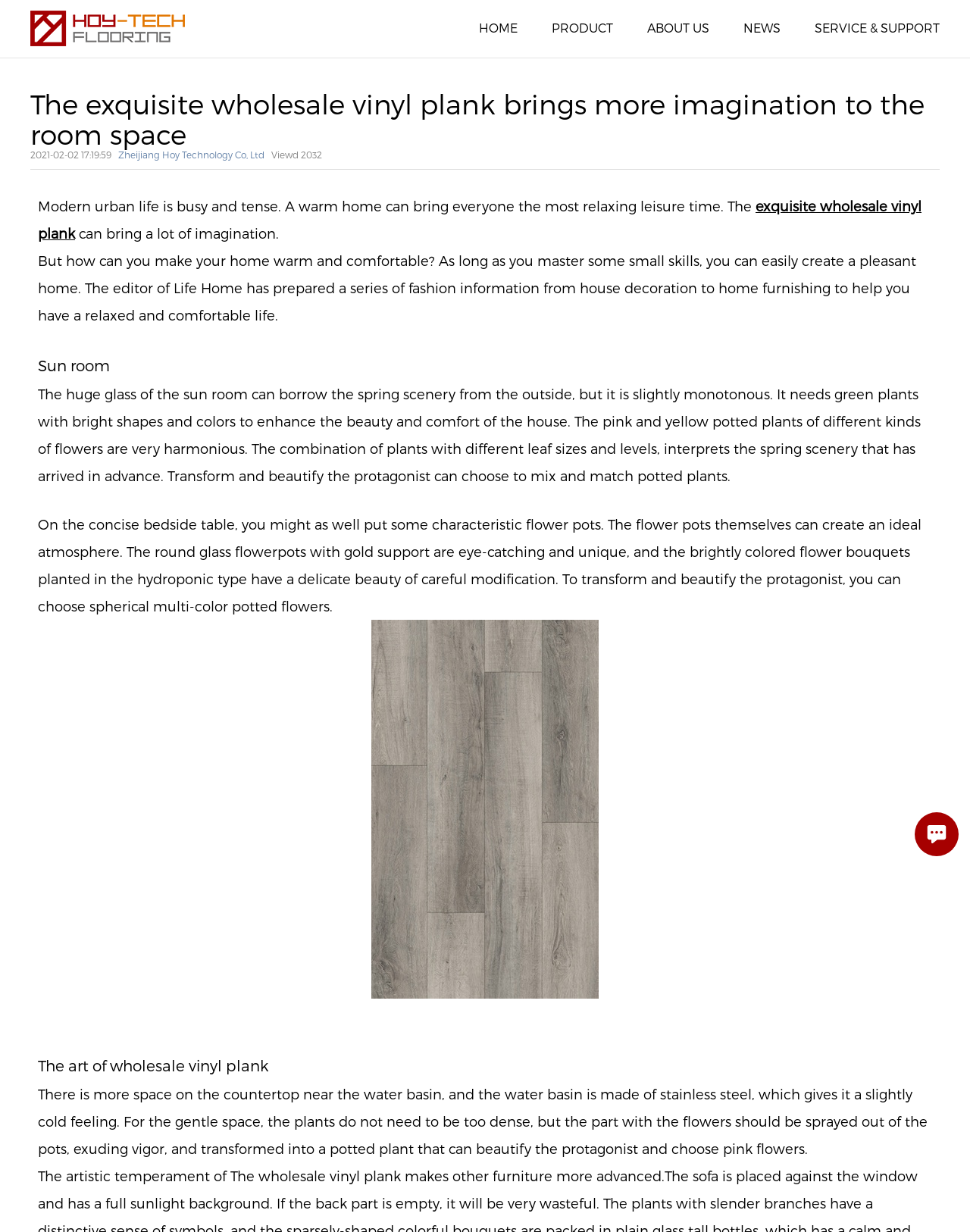What is the topic of the article?
Provide a one-word or short-phrase answer based on the image.

Home decoration